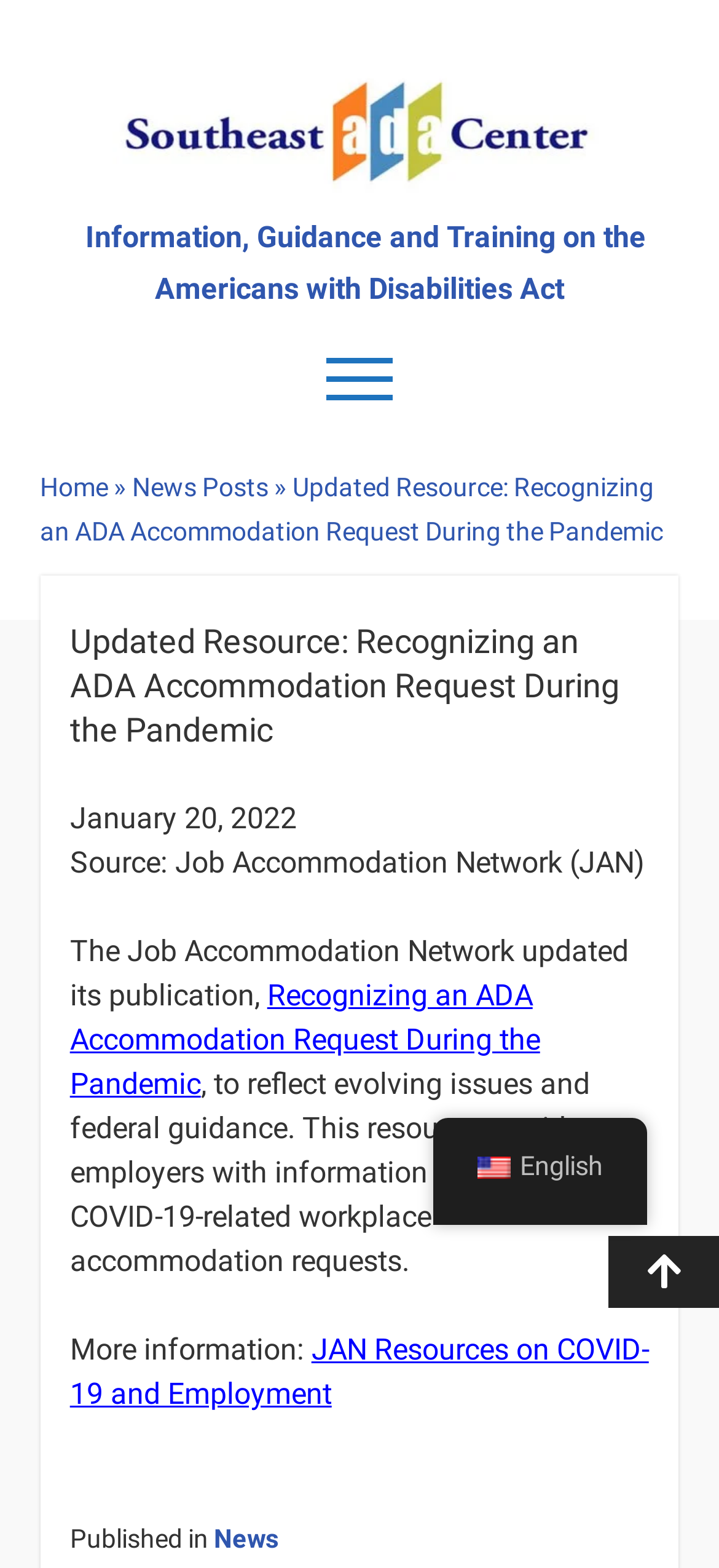Locate the bounding box coordinates of the UI element described by: "Scroll to the top". The bounding box coordinates should consist of four float numbers between 0 and 1, i.e., [left, top, right, bottom].

[0.846, 0.788, 1.0, 0.834]